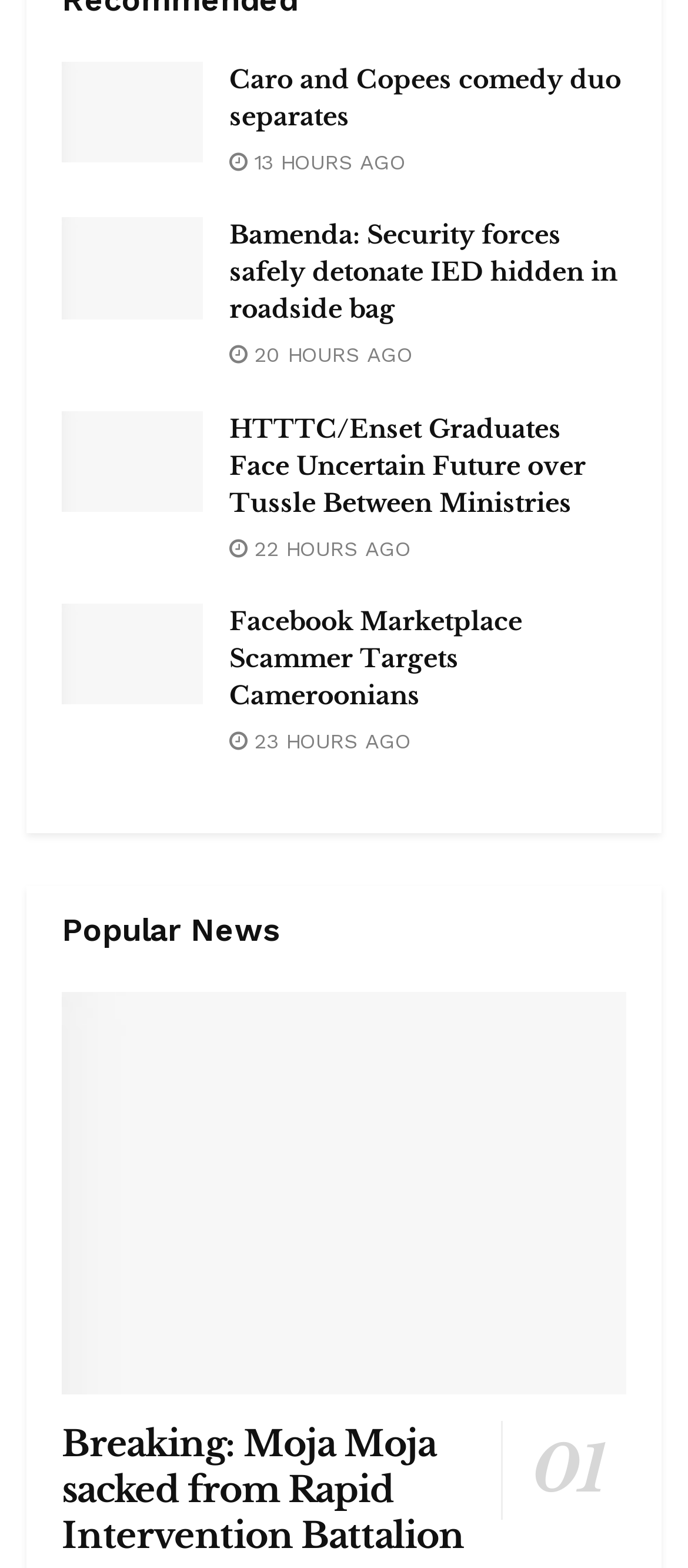Please identify the bounding box coordinates of the element's region that should be clicked to execute the following instruction: "Read about Caro and Copees comedy duo separates". The bounding box coordinates must be four float numbers between 0 and 1, i.e., [left, top, right, bottom].

[0.09, 0.064, 0.295, 0.128]